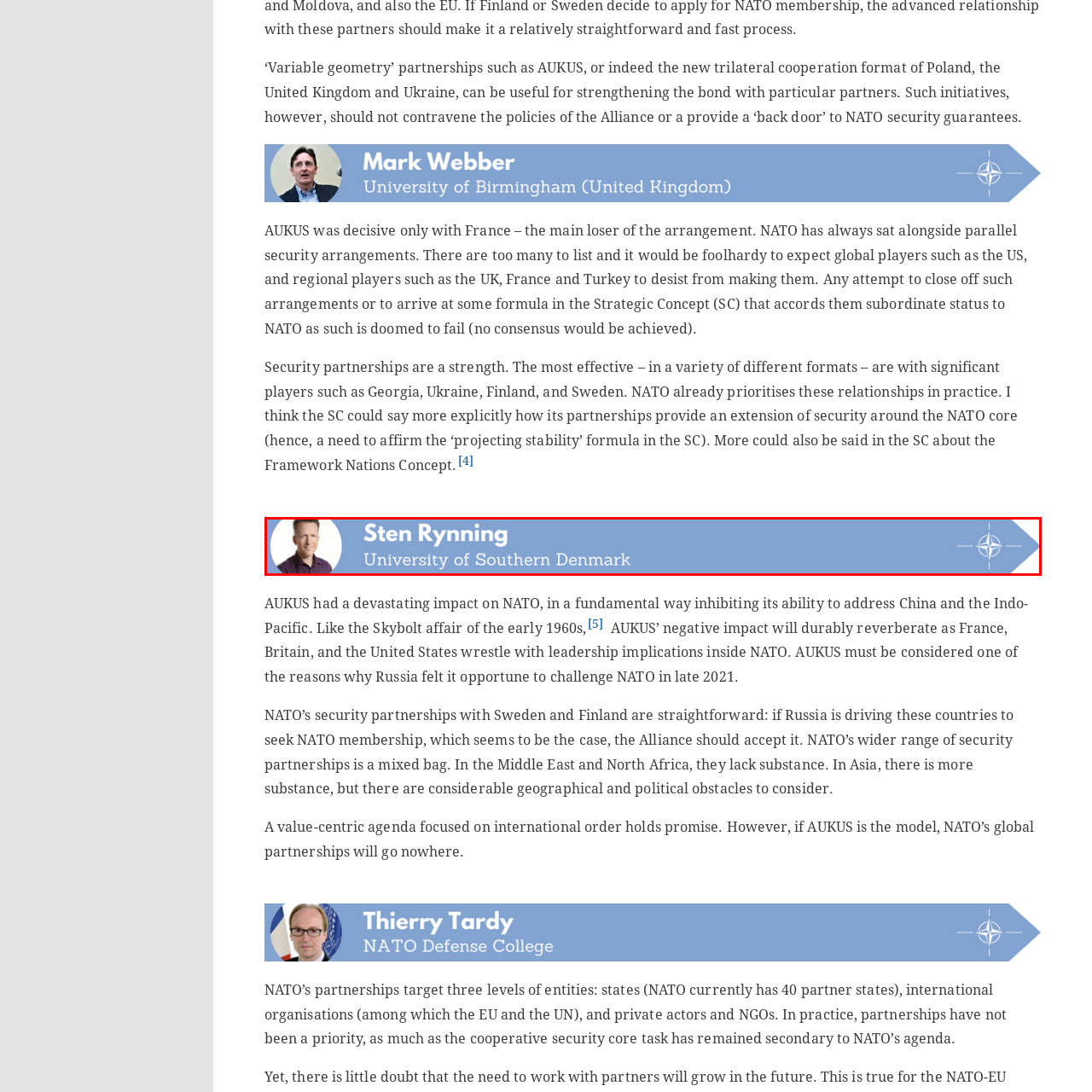Examine the section enclosed by the red box and give a brief answer to the question: What is the likely symbolization of the visual element in the image?

Navigation or direction